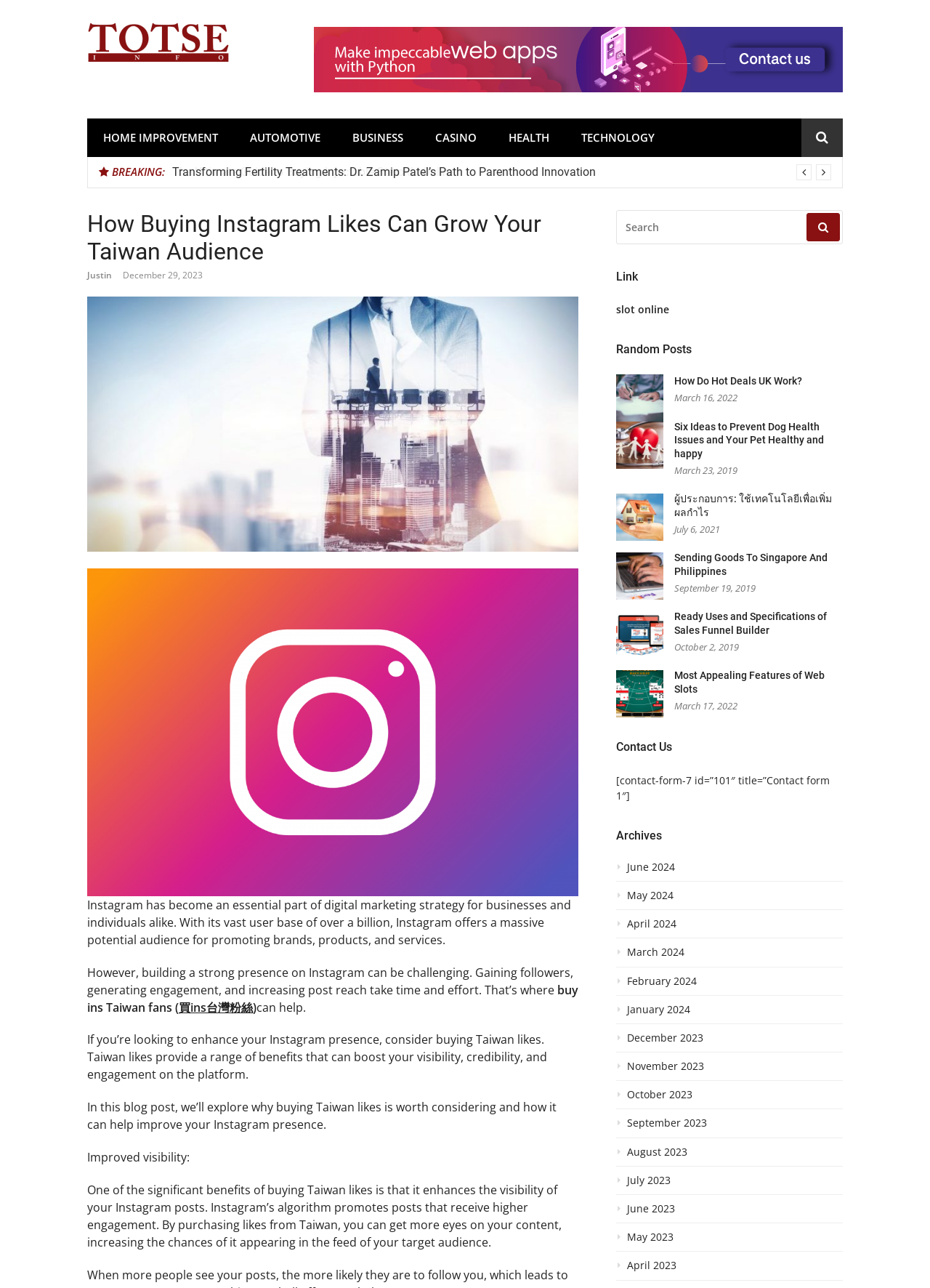Locate the bounding box coordinates of the clickable area needed to fulfill the instruction: "Check the archives for June 2024".

[0.662, 0.668, 0.906, 0.685]